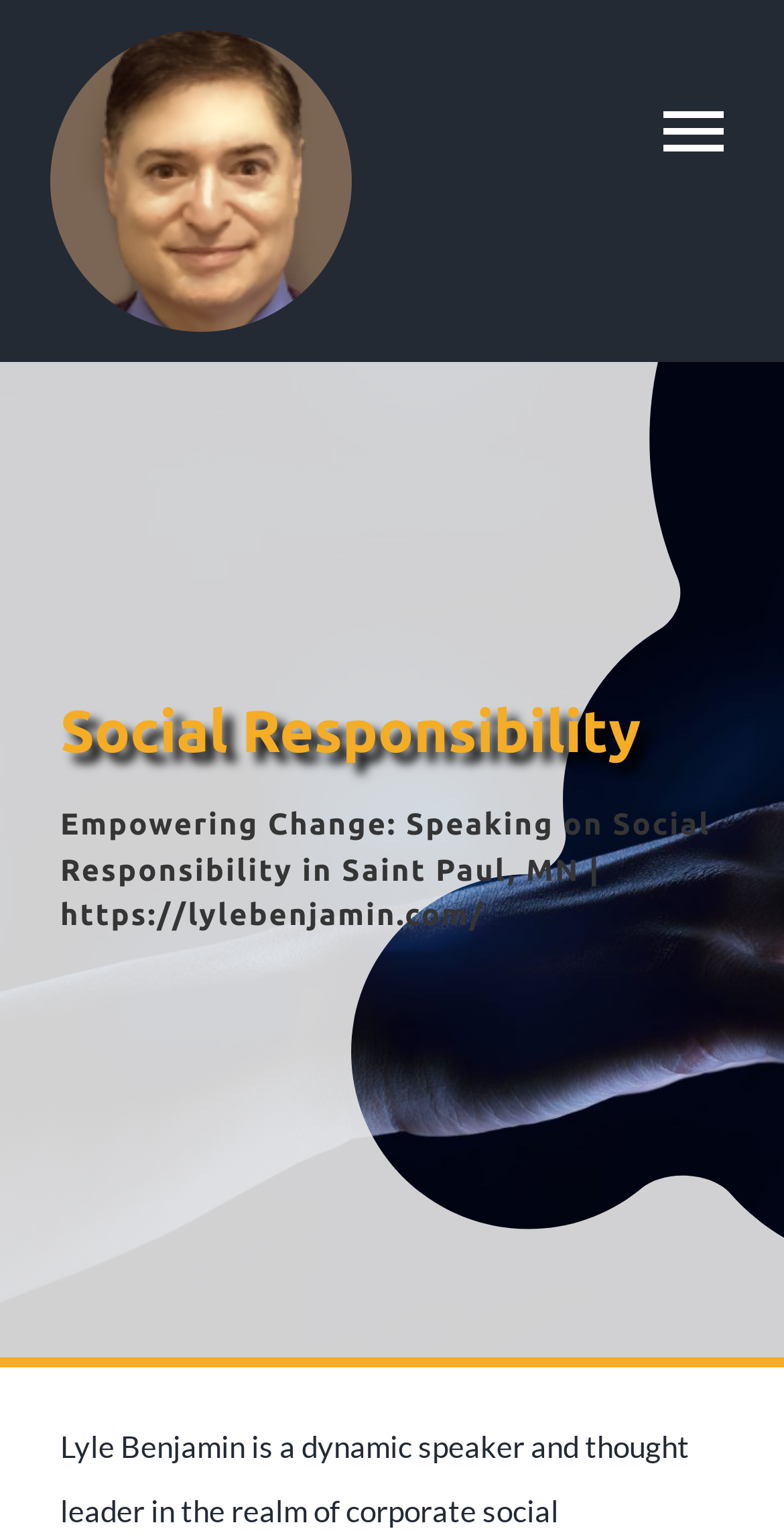What is the name of the speaker?
Utilize the information in the image to give a detailed answer to the question.

I inferred this answer by looking at the URL 'https://lylebenjamin.com/' which suggests that the speaker's name is Lyle Benjamin.